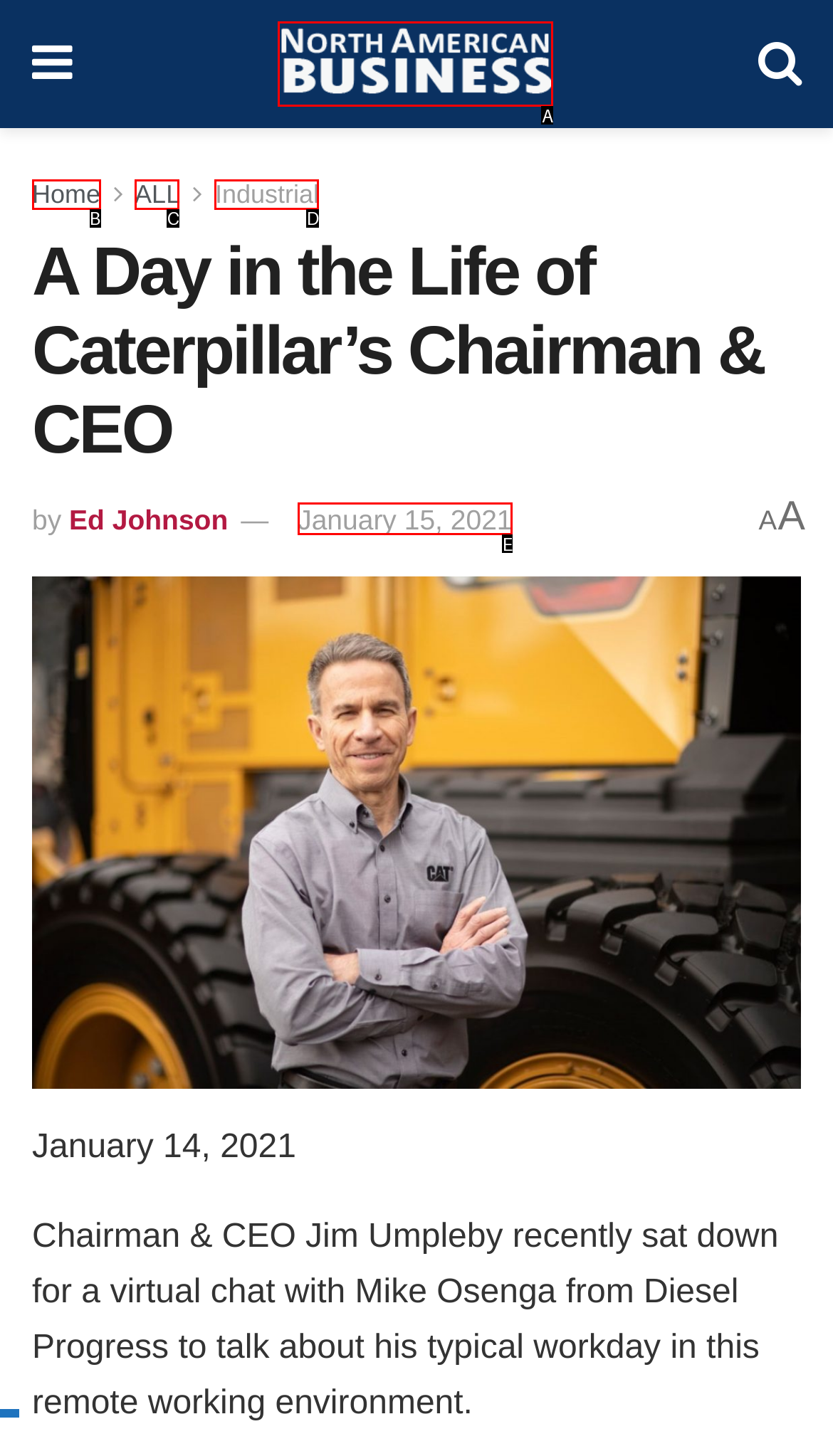Determine which UI element matches this description: January 15, 2021
Reply with the appropriate option's letter.

E